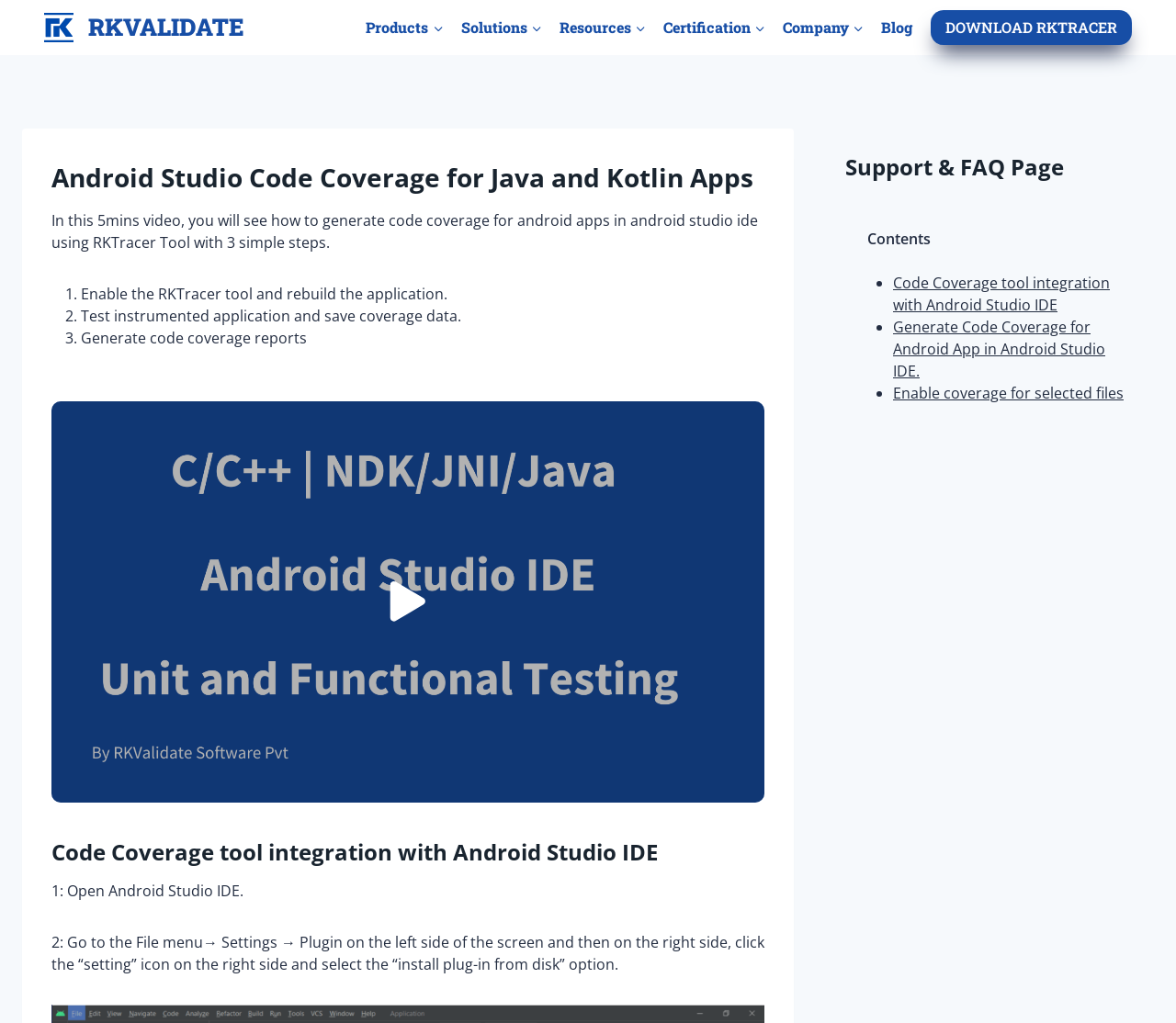What is the logo of the website?
Based on the image, answer the question with a single word or brief phrase.

RKValidate Logo